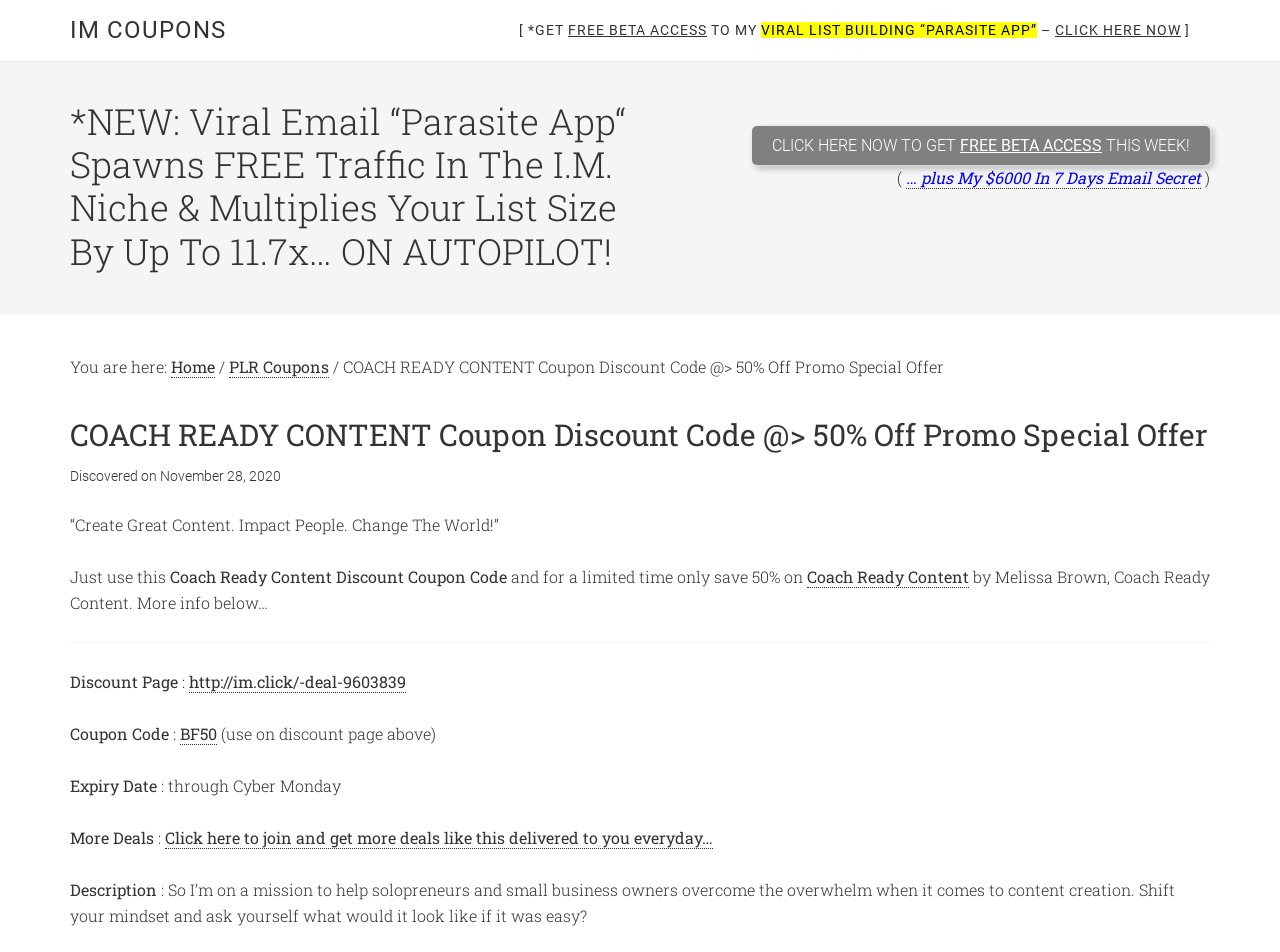Explain the webpage in detail, including its primary components.

This webpage appears to be a promotional page for a coupon discount code for "Coach Ready Content" with a 50% off promo special offer. At the top of the page, there is a link to "IM COUPONS" and a call-to-action button to get free beta access to a "Viral List Building 'Parasite App'". 

Below this, there is a heading that reads "COACH READY CONTENT Coupon Discount Code @> 50% Off Promo Special Offer" followed by a brief description of the offer. The description mentions that the coupon code "BF50" can be used to save 50% on Coach Ready Content, and it is valid through Cyber Monday.

On the left side of the page, there is a breadcrumb navigation menu that shows the current page location as "Home > PLR Coupons > COACH READY CONTENT Coupon Discount Code @> 50% Off Promo Special Offer". 

The main content of the page is divided into sections, including a discount page section that provides a link to the discount page, a coupon code section that displays the code "BF50", and an expiry date section that indicates the offer is valid through Cyber Monday. 

There are also several calls-to-action buttons and links throughout the page, including one to get free beta access to the "Parasite App" and another to join and receive more deals like this delivered daily. At the bottom of the page, there is a description section that provides more information about the purpose of Coach Ready Content, which is to help solopreneurs and small business owners overcome the overwhelm of content creation.